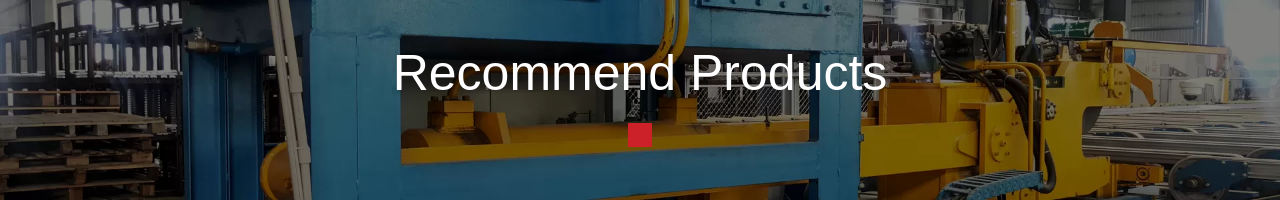What is the header labeled in the image?
Use the information from the image to give a detailed answer to the question.

The image features a prominent header labeled 'Recommend Products', set against a backdrop highlighting the machinery utilized in aluminum manufacturing.